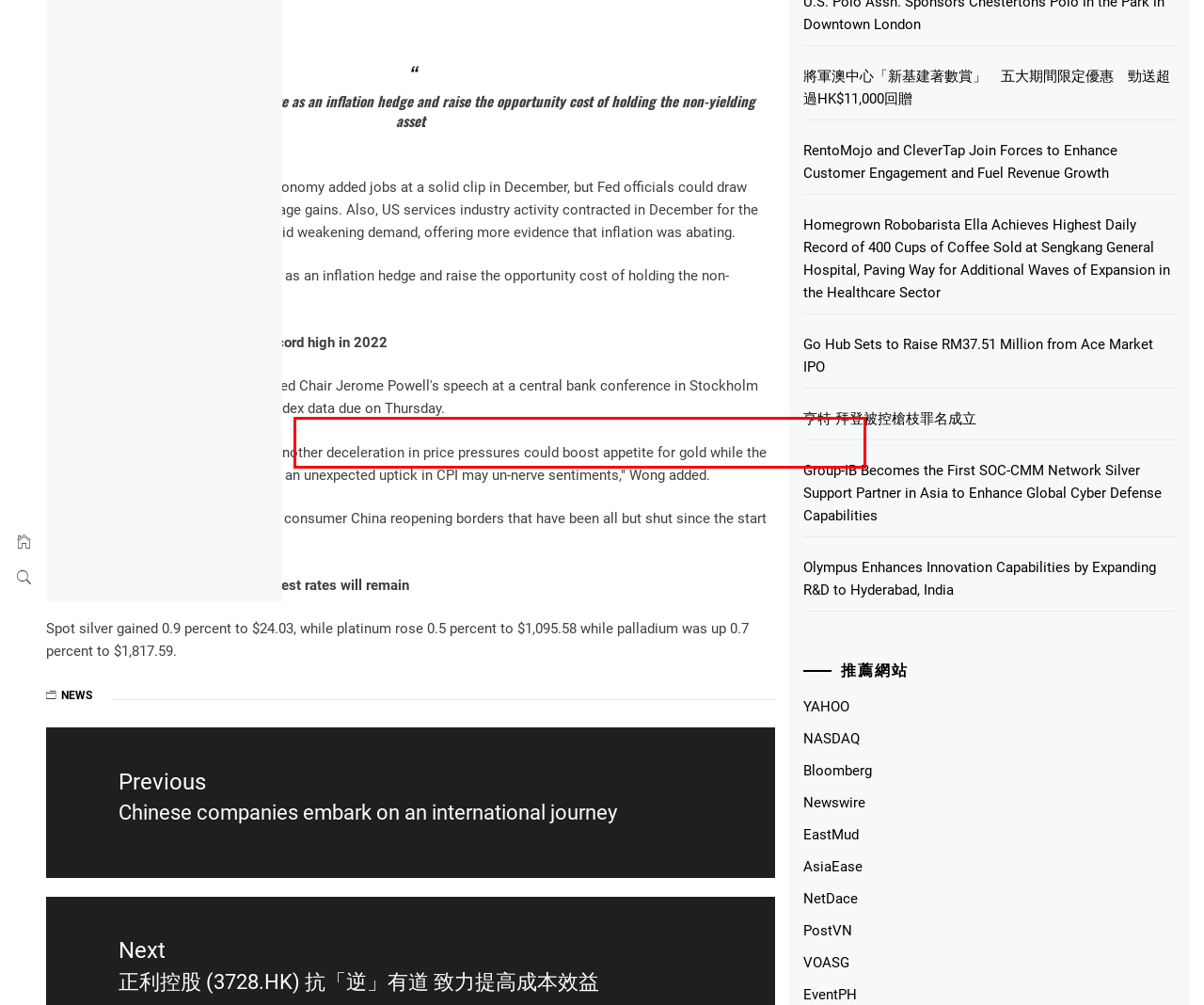Given a webpage screenshot, locate the red bounding box and extract the text content found inside it.

Market participants will now turn to Fed Chair Jerome Powell's speech at a central bank conference in Stockholm on Tuesday and US consumer price index data due on Thursday.